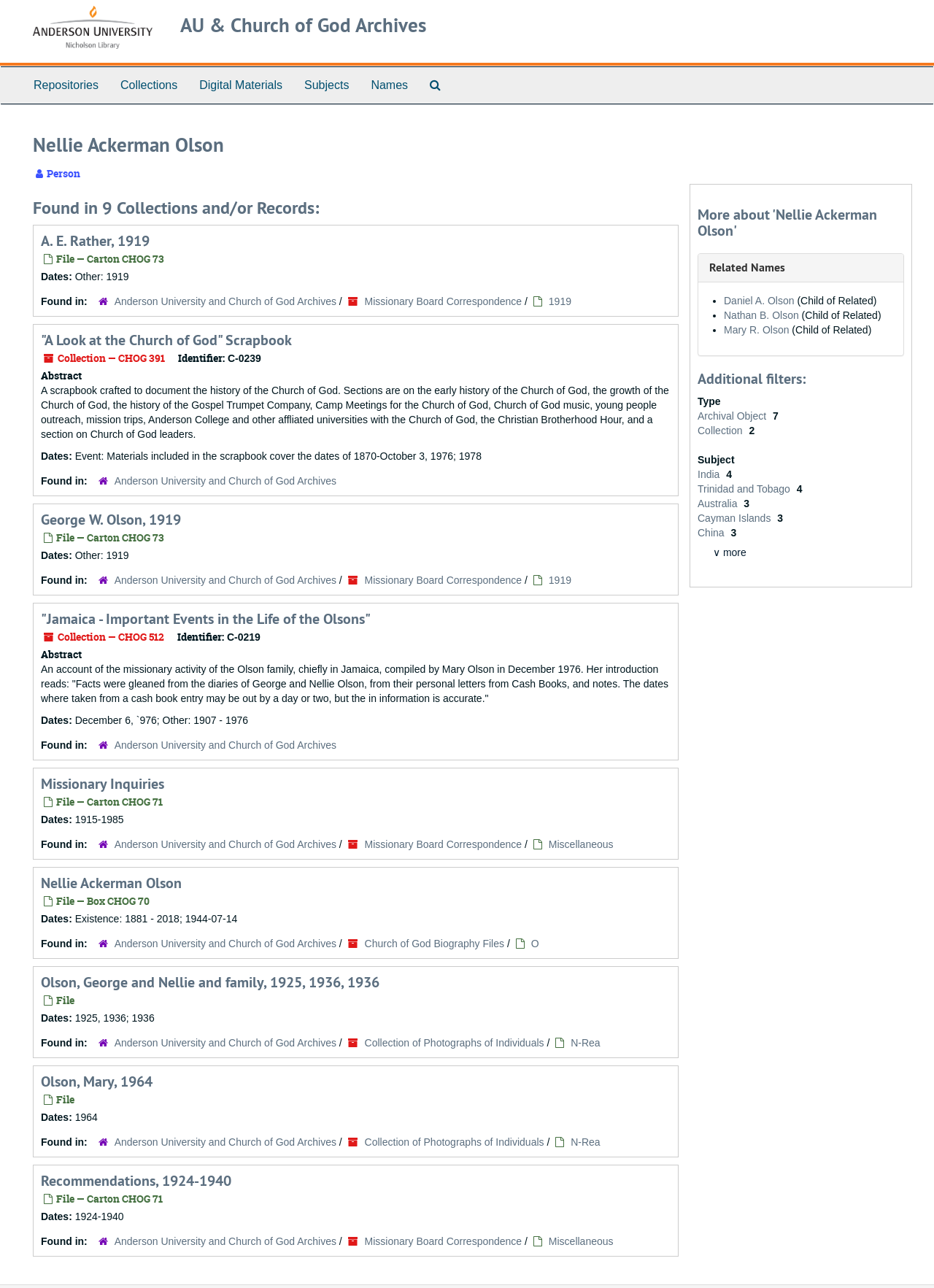Find and extract the text of the primary heading on the webpage.

Nellie Ackerman Olson